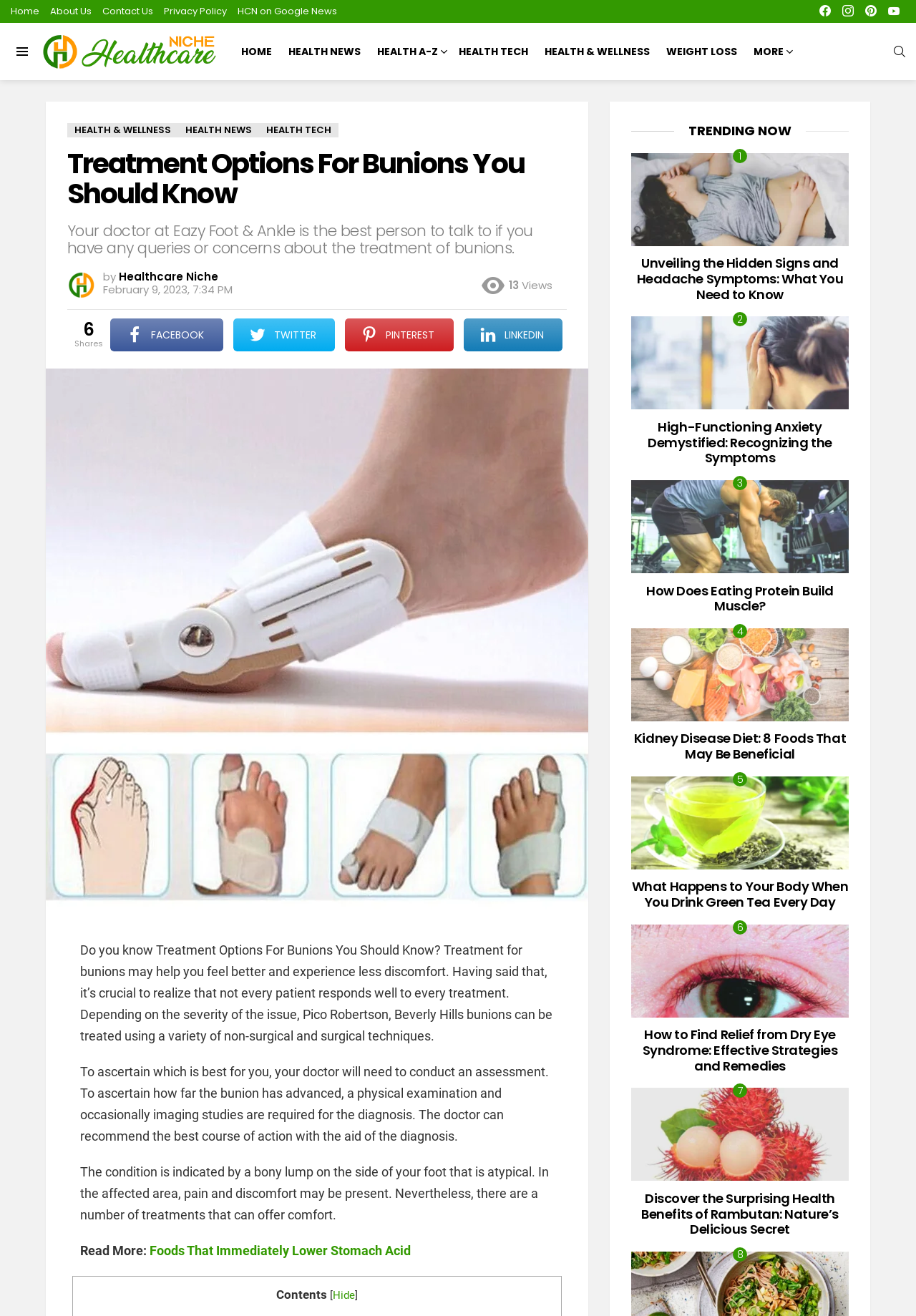Offer a thorough description of the webpage.

This webpage is about healthcare and wellness, with a focus on bunions treatment. At the top, there is a navigation menu with links to "Home", "About Us", "Contact Us", "Privacy Policy", and "HCN on Google News". On the right side of the navigation menu, there are social media links to Facebook, Instagram, Pinterest, and YouTube.

Below the navigation menu, there is a header section with a logo and a search bar. The logo is an image with the text "Healthcare Niche" next to it. The search bar has a magnifying glass icon and the text "SEARCH".

The main content of the webpage is divided into two sections. The left section has a heading "Treatment Options For Bunions You Should Know" and a subheading "Your doctor at Eazy Foot & Ankle is the best person to talk to if you have any queries or concerns about the treatment of bunions." Below the headings, there is an image related to bunions treatment, followed by a block of text that discusses the importance of consulting a doctor to determine the best course of treatment for bunions.

The right section has a heading "TRENDING NOW" and features four articles with images and headings. The articles are about various health topics, including headache symptoms, high-functioning anxiety, protein build muscle, kidney disease diet, and the benefits of drinking green tea.

At the bottom of the webpage, there are links to more articles and a "Read More" button. There are also social media sharing buttons and a "Views" and "Shares" counter.